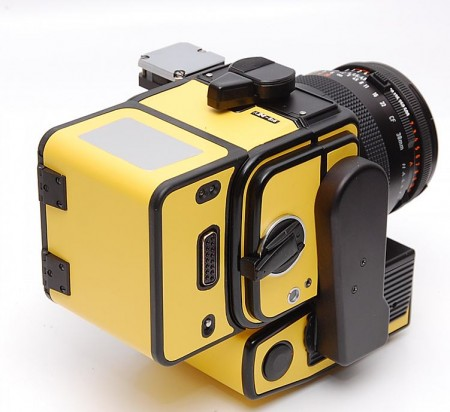Describe all the important aspects and details of the image.

The image showcases a distinctive yellow camera, designed to resemble a vintage medium format model. Its bold color and retro styling make it a striking piece, likely appealing to photography enthusiasts and collectors alike. The camera features various knobs and dials on the top, used for adjusting settings, and a textured grip on the side for comfort during use. The lens, visible at the front, suggests compatibility with a variety of photographic techniques. This unique design not only emphasizes functionality but also serves as an eye-catching object that stands out in any setting, highlighting the intersection of art and technology in photography.